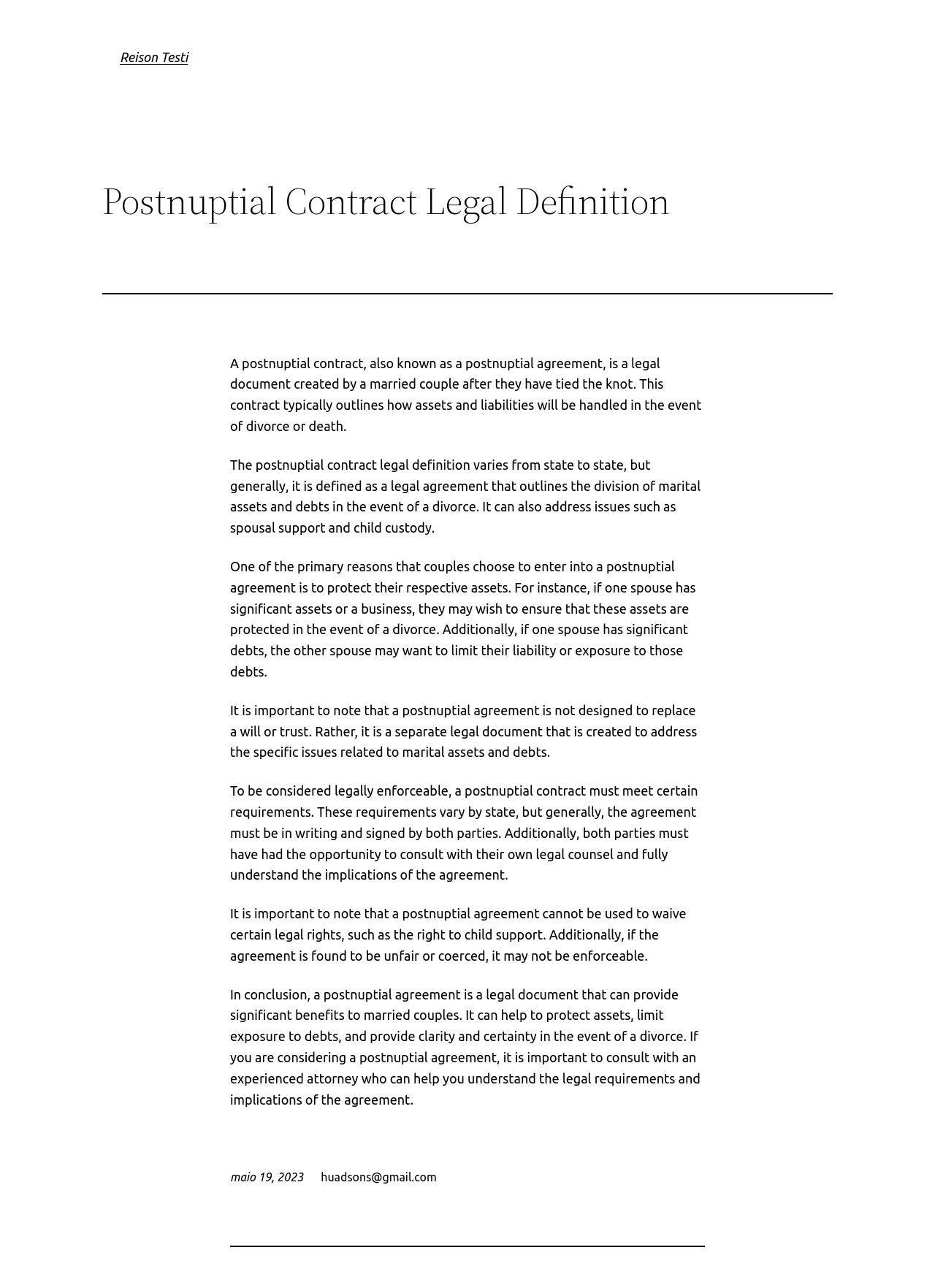Identify the bounding box for the described UI element: "Reison Testi".

[0.128, 0.039, 0.201, 0.05]